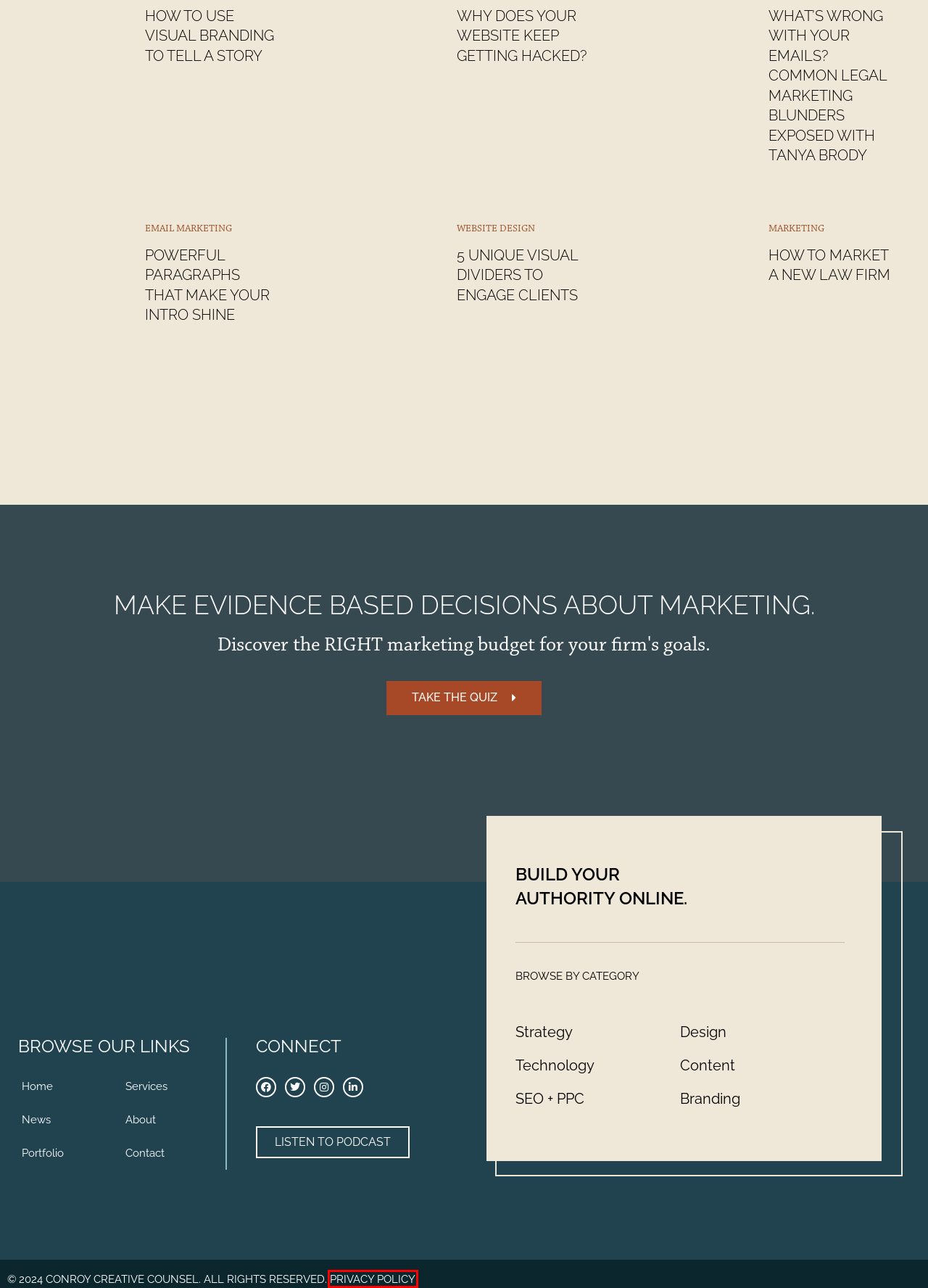Review the screenshot of a webpage that includes a red bounding box. Choose the webpage description that best matches the new webpage displayed after clicking the element within the bounding box. Here are the candidates:
A. Why Does Your Website Keep Getting Hacked?
B. Privacy Policy - Conroy Creative Counsel | Best Law Firm Websites
C. Marketing Budget Calculator - Conroy Creative Counsel
D. 5 Unique Visual Dividers to Engage Clients
E. How to Market a New Law Firm
F. Powerful Paragraphs That Make Your Intro Shine
G. How to Use Visual Branding to Tell a Story
H. Counsel Cast - Home - Legal Marketing Podcast

B